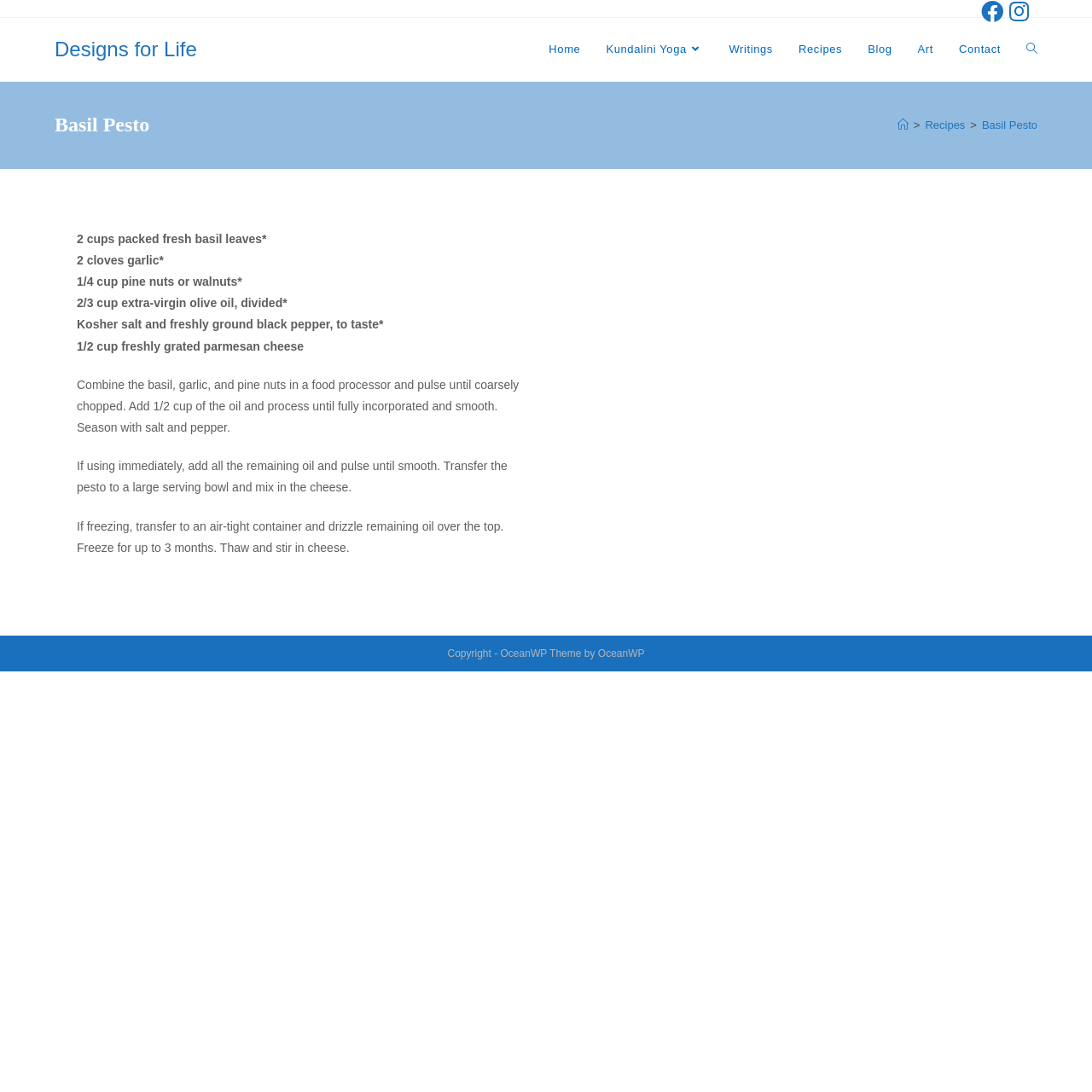Give a full account of the webpage's elements and their arrangement.

The webpage is about Basil Pesto, a recipe from Designs for Life. At the top right corner, there are social links to Facebook and Instagram. Below the social links, there is a layout table with a link to "Designs for Life". 

On the top navigation bar, there are links to "Home", "Kundalini Yoga", "Writings", "Recipes", "Blog", "Art", "Contact", and "Search website". 

The main content of the webpage is divided into two sections. The top section has a header with the title "Basil Pesto" and breadcrumbs navigation showing the path "Home > Recipes > Basil Pesto". 

The bottom section is an article that provides the recipe for Basil Pesto. The recipe includes a list of ingredients, such as fresh basil leaves, garlic, pine nuts, olive oil, salt, black pepper, and parmesan cheese. The instructions for preparing the pesto are also provided, including how to combine the ingredients, season with salt and pepper, and store or freeze the pesto. 

At the bottom of the webpage, there is a copyright notice stating "Copyright - OceanWP Theme by OceanWP".